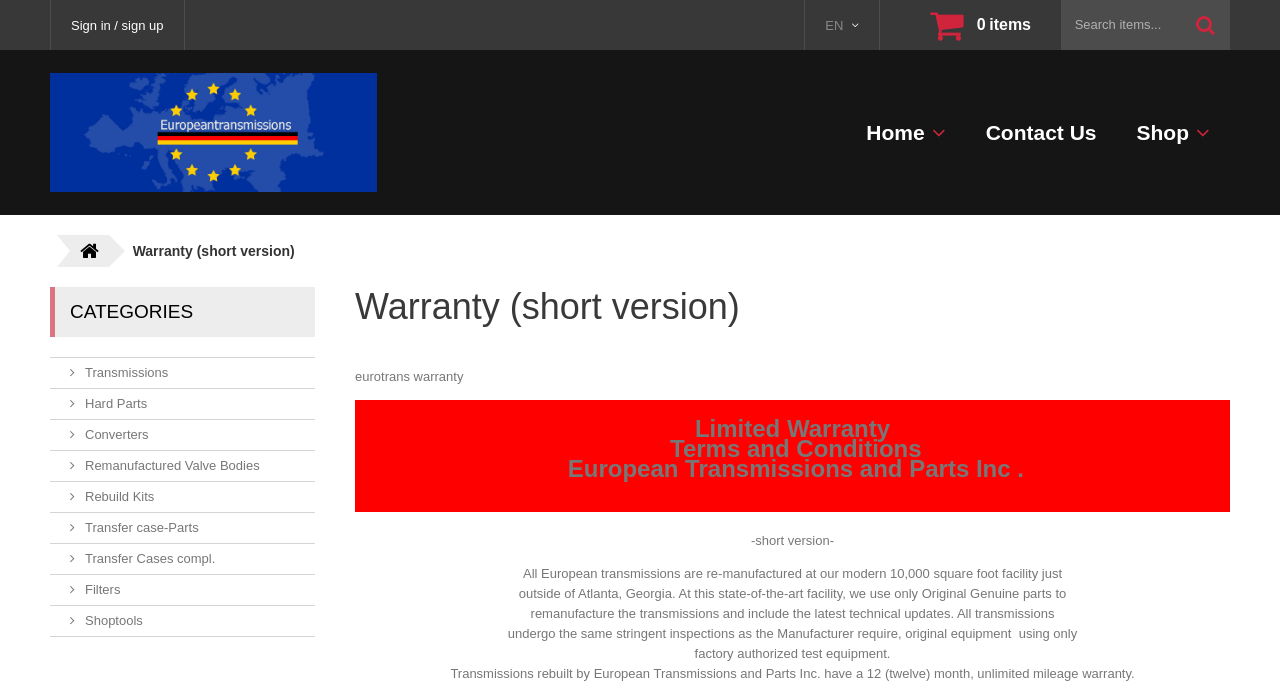Identify the bounding box for the UI element that is described as follows: "Sign in / sign up".

[0.055, 0.0, 0.128, 0.072]